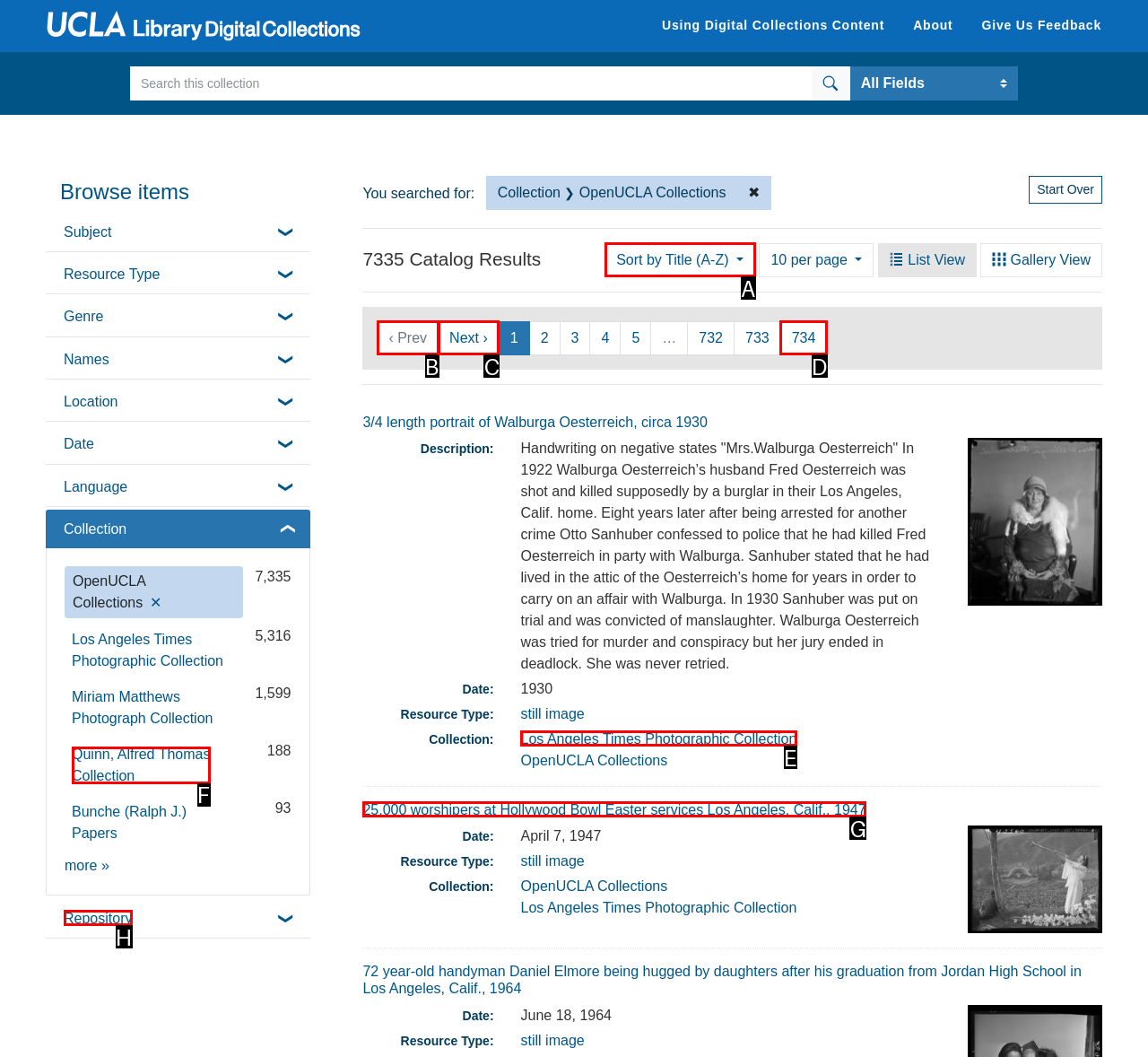Indicate the letter of the UI element that should be clicked to accomplish the task: Sort by title. Answer with the letter only.

A